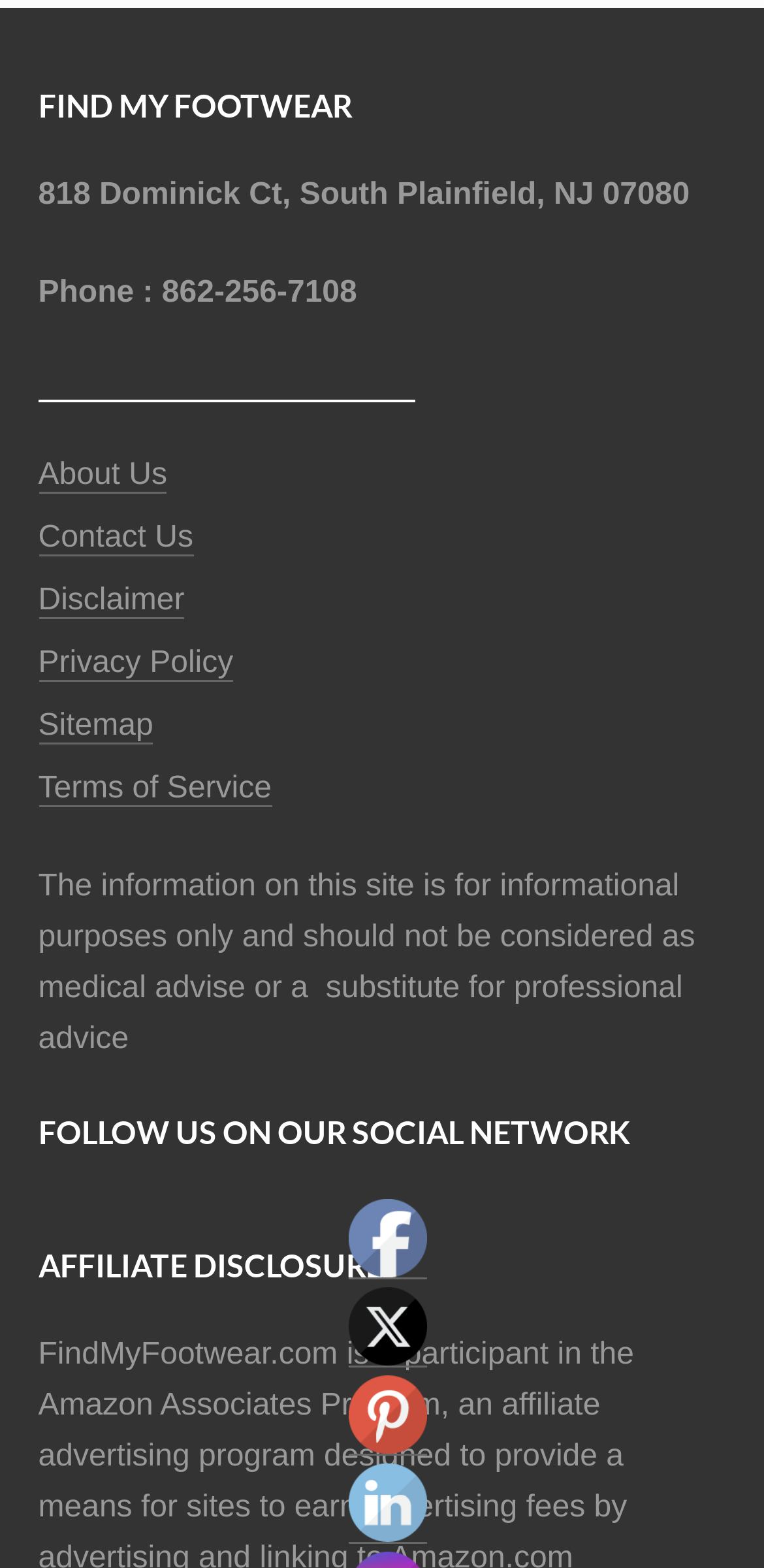With reference to the screenshot, provide a detailed response to the question below:
What is the purpose of the information on this site?

I found this information by reading the static text element located near the middle of the page, which states that the information on this site is for informational purposes only and should not be considered as medical advice or a substitute for professional advice.